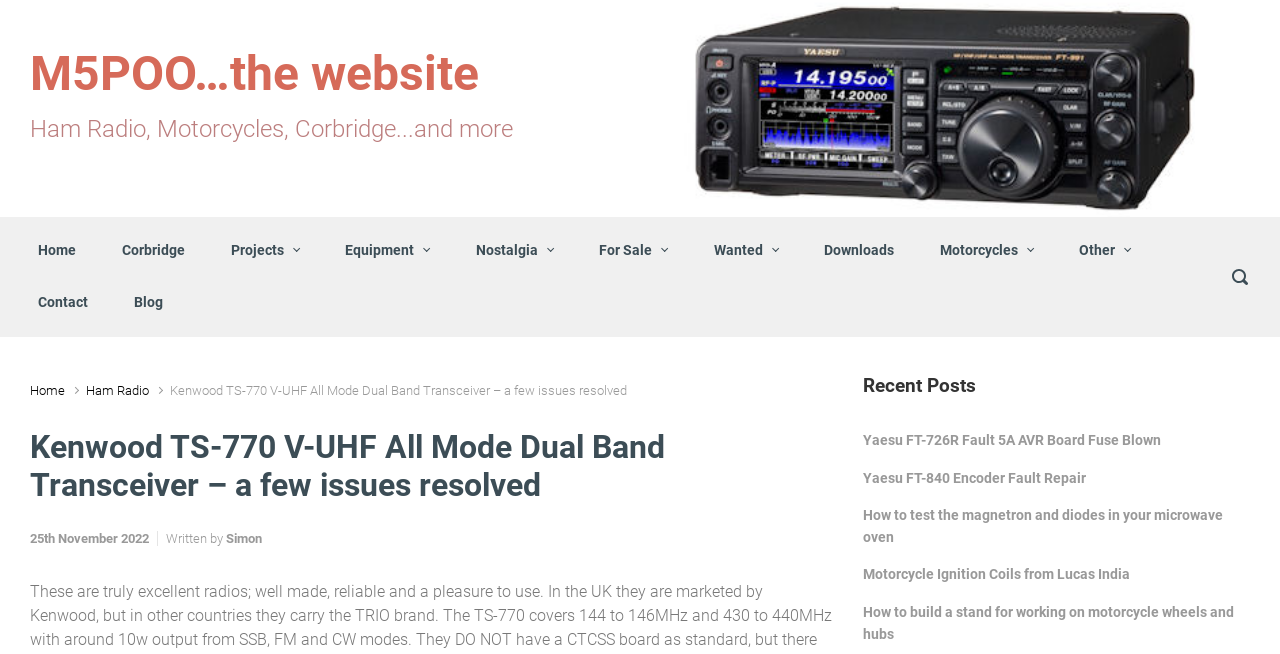Please locate the bounding box coordinates of the element that needs to be clicked to achieve the following instruction: "View the 'Projects' page". The coordinates should be four float numbers between 0 and 1, i.e., [left, top, right, bottom].

[0.174, 0.343, 0.24, 0.423]